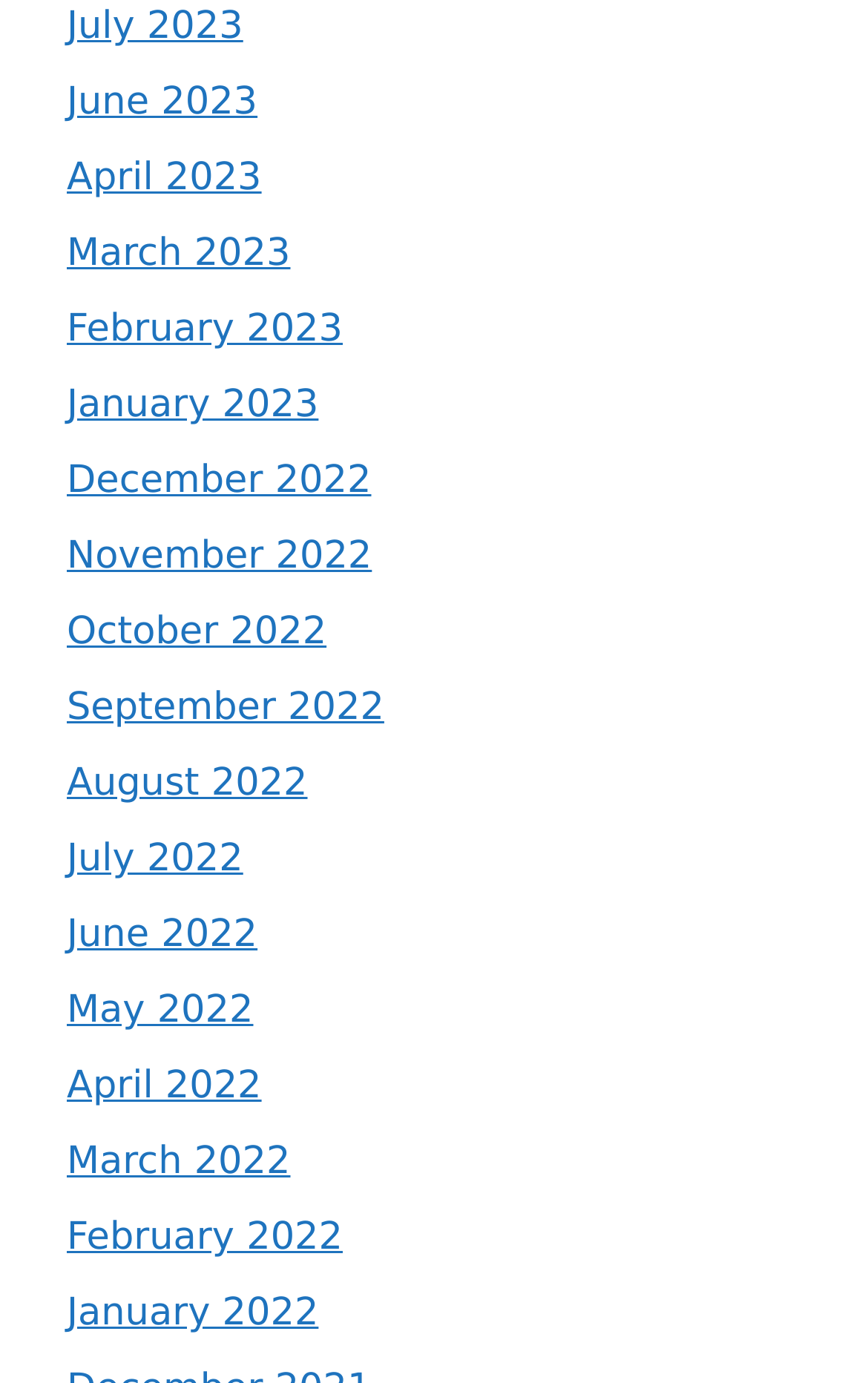Using the details from the image, please elaborate on the following question: How many links are there for the year 2022?

I counted the number of links on the webpage that correspond to the year 2022 and found 12 links, one for each month of the year.